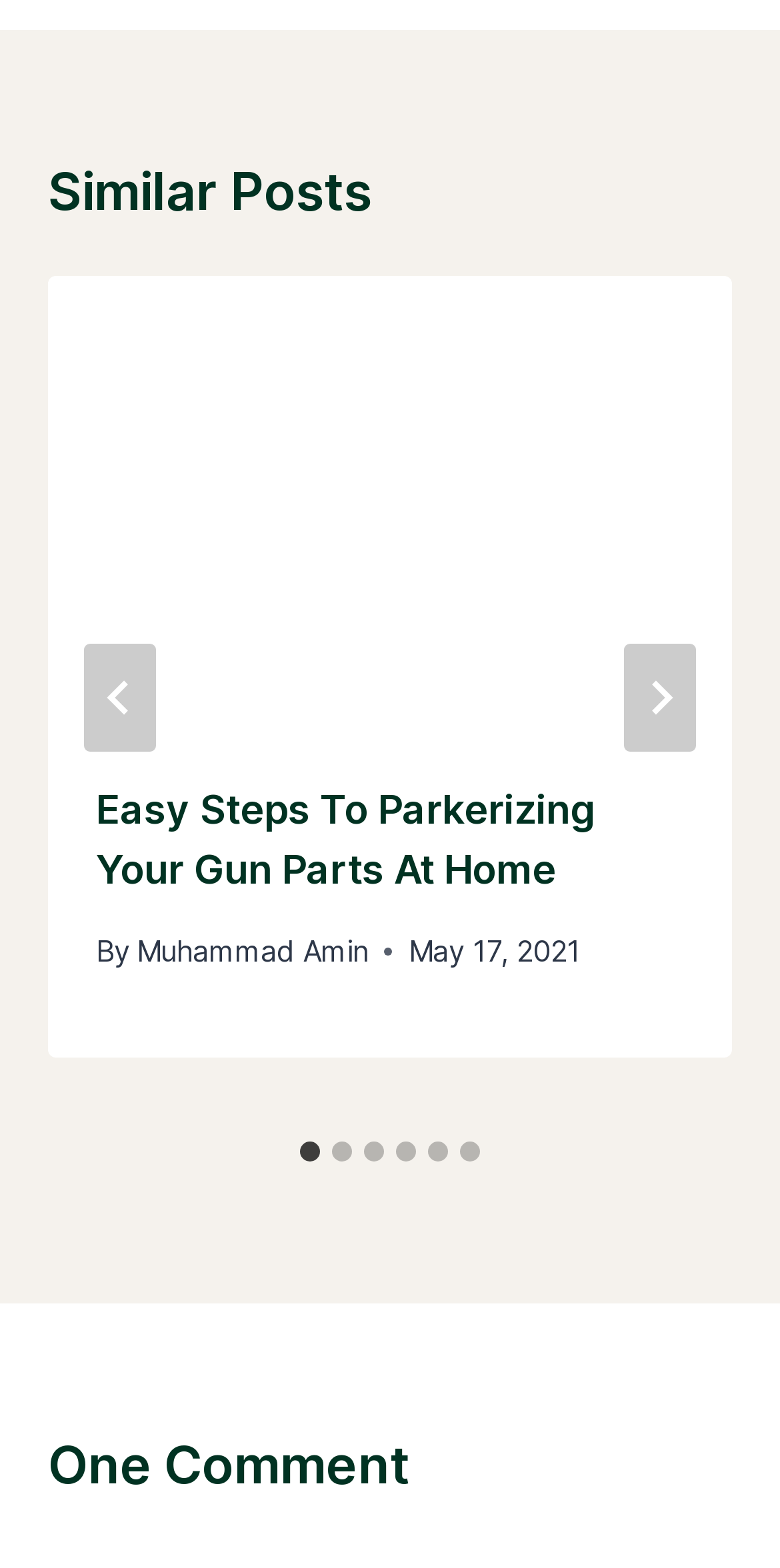Pinpoint the bounding box coordinates of the area that must be clicked to complete this instruction: "Read the first comment".

[0.062, 0.912, 0.938, 0.958]